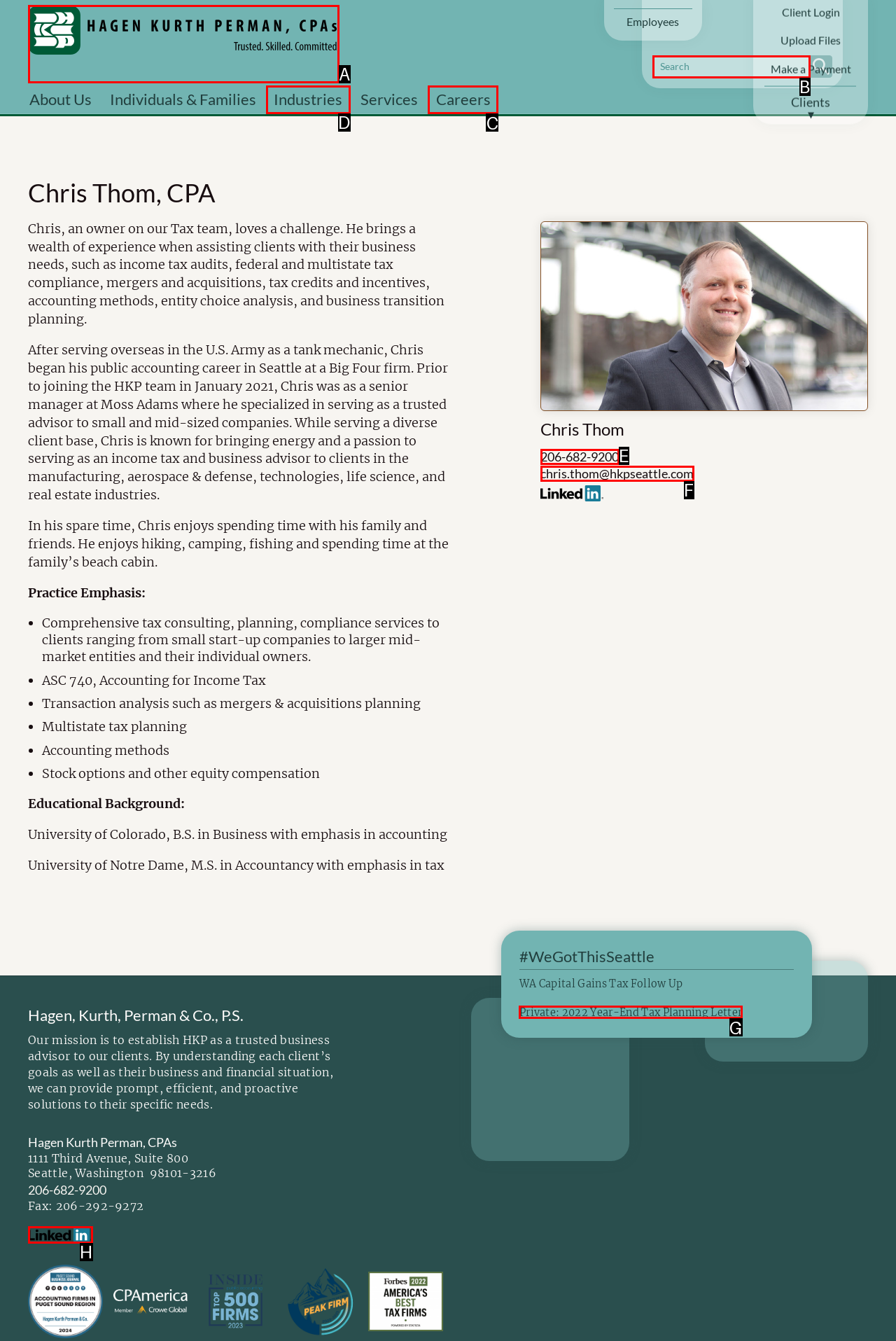Determine which option you need to click to execute the following task: Click the 'Careers' link. Provide your answer as a single letter.

C